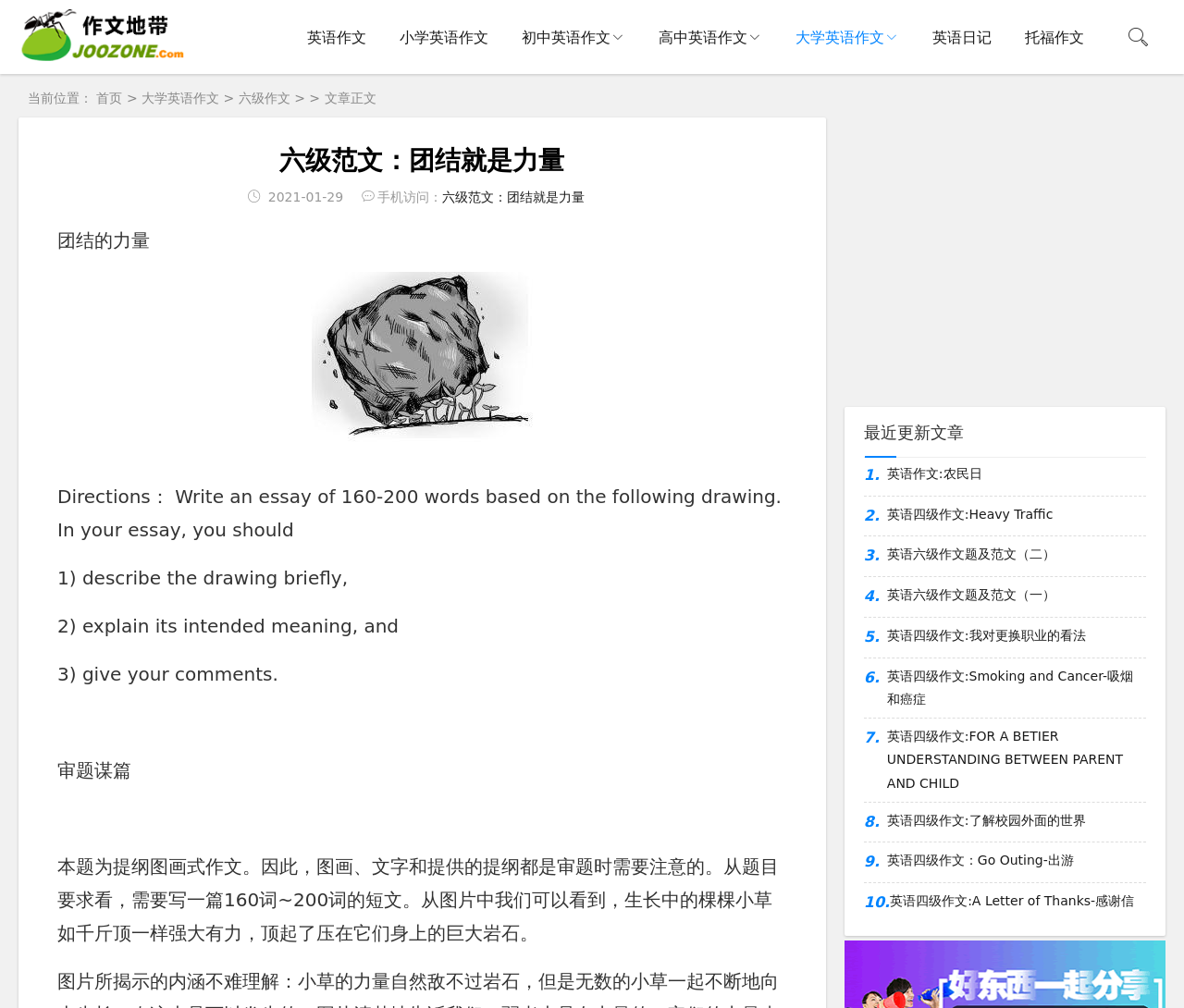Please find the bounding box coordinates of the element's region to be clicked to carry out this instruction: "Read the directions for writing an essay".

[0.048, 0.481, 0.66, 0.536]